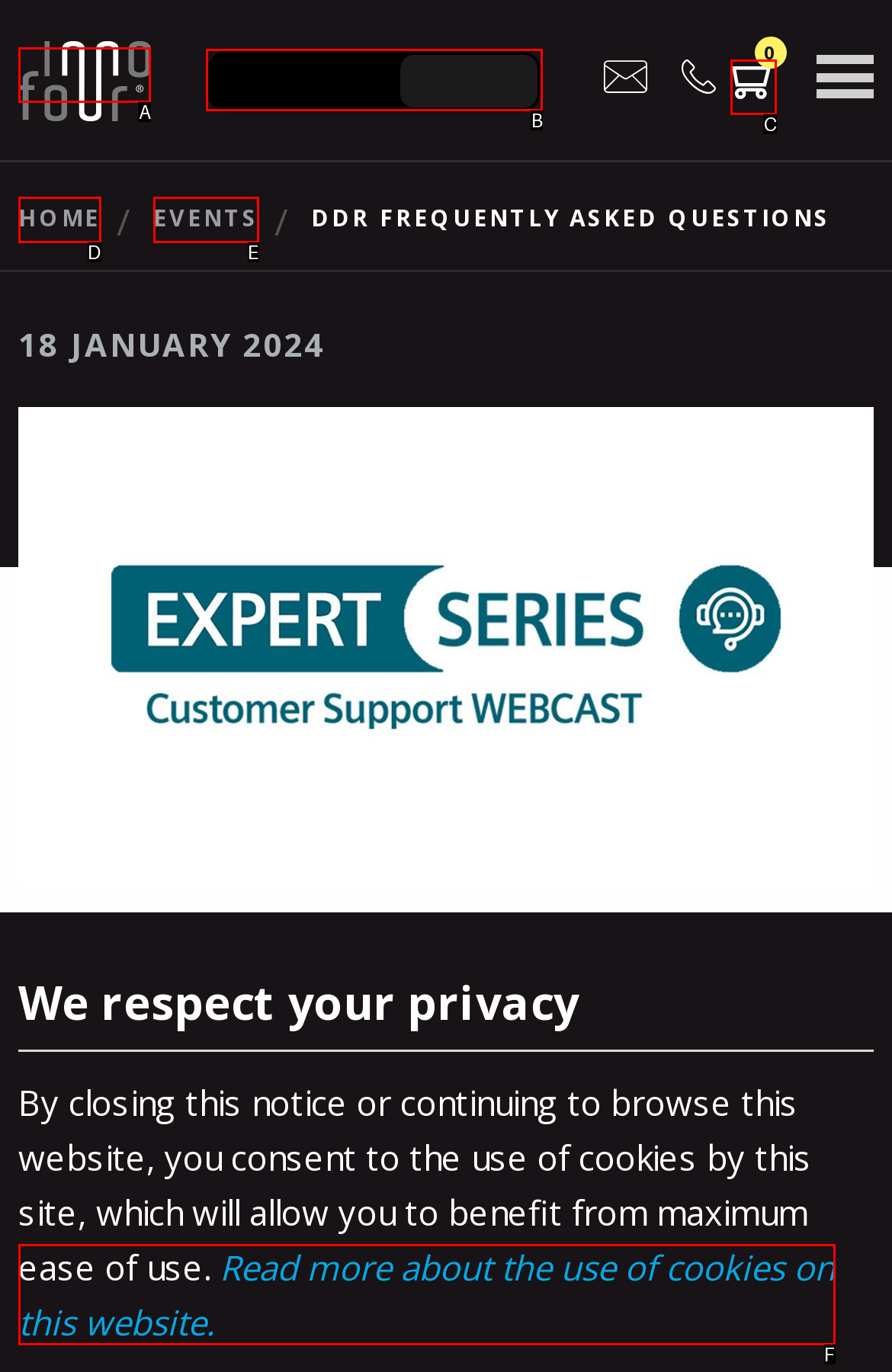Determine which option matches the element description: Events
Answer using the letter of the correct option.

E